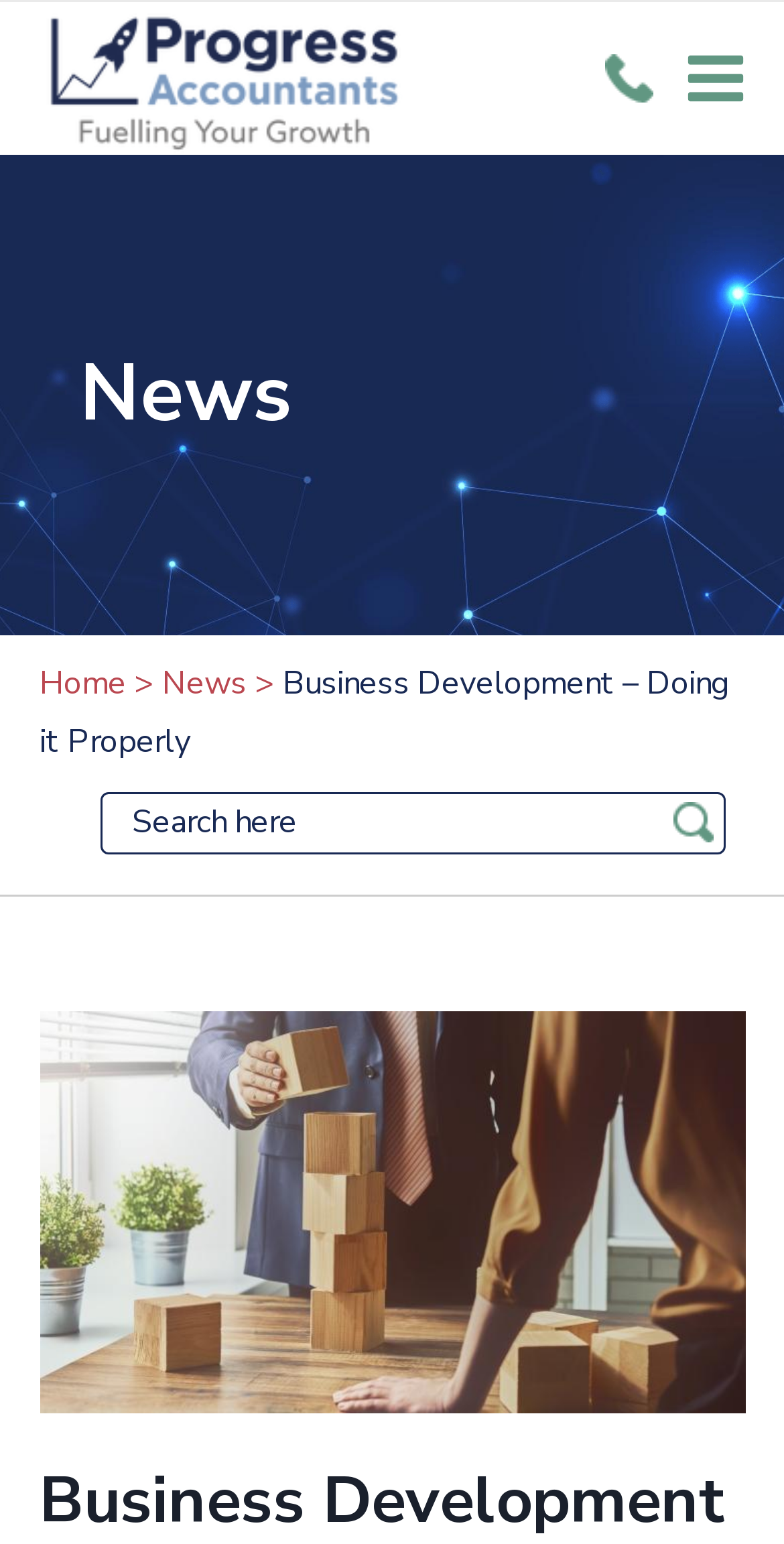Write an exhaustive caption that covers the webpage's main aspects.

The webpage is about business development, specifically highlighting the importance of doing it properly. At the top left corner, there is a link to "Progress Accountants" accompanied by an image with the same name. To the right of this link, there is a small icon image. 

On the top right corner, there is a button to open a menu, which is currently not expanded. The button has an image labeled "Toggle Menu". 

Below the top section, there is a heading titled "News" that spans most of the width of the page. Underneath this heading, there are three links: "Home", "News", and a separator symbol ">". 

To the right of these links, there is a static text block displaying the title "Business Development – Doing it Properly". 

Further down the page, there is a search form with a search input box, allowing users to search for specific content. 

At the bottom of the page, there is a large image that appears to be an advertisement or promotional material for "Online Accounting Services | Tax Accountants in Banbury | Book Free Consultation".